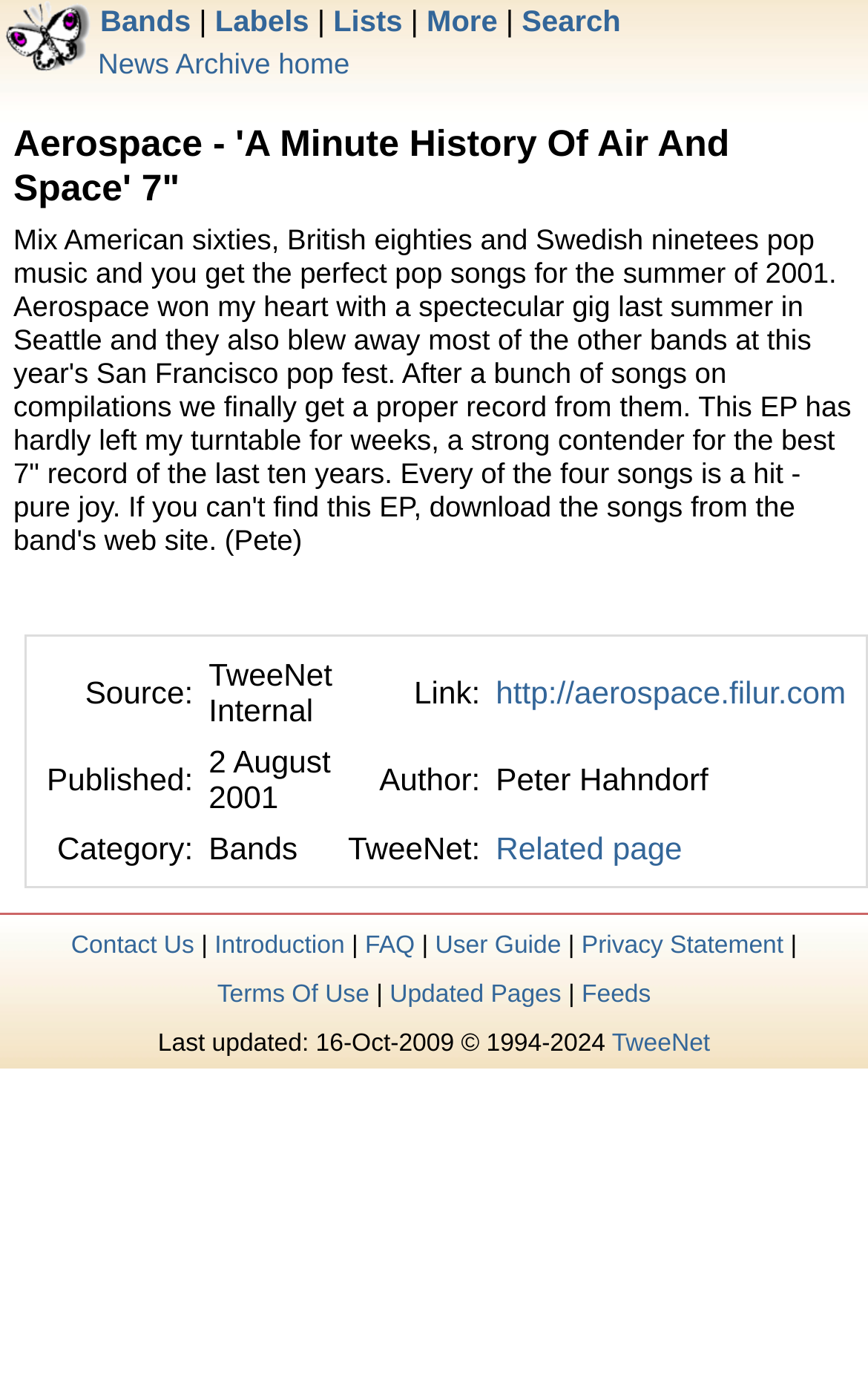Can you find the bounding box coordinates for the element to click on to achieve the instruction: "Visit the band's website"?

[0.571, 0.491, 0.975, 0.516]